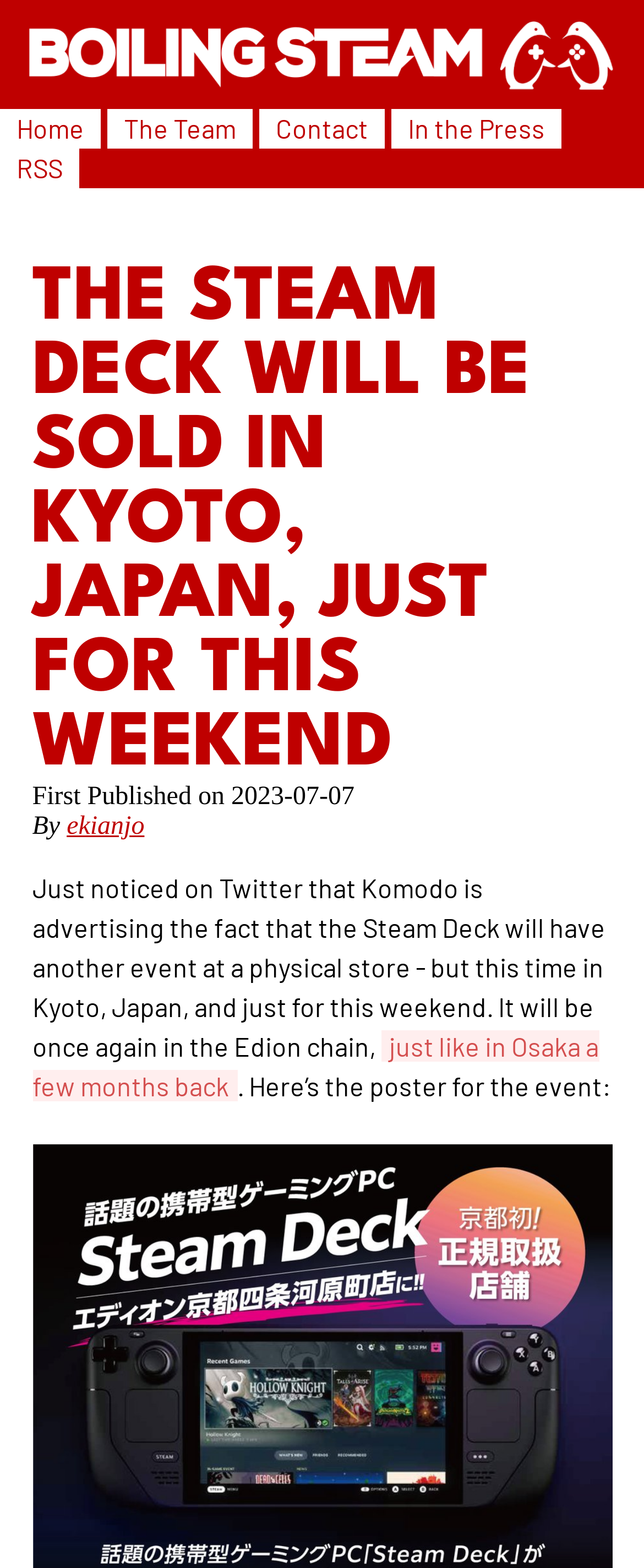Locate the bounding box coordinates for the element described below: "Contact". The coordinates must be four float values between 0 and 1, formatted as [left, top, right, bottom].

[0.428, 0.072, 0.572, 0.092]